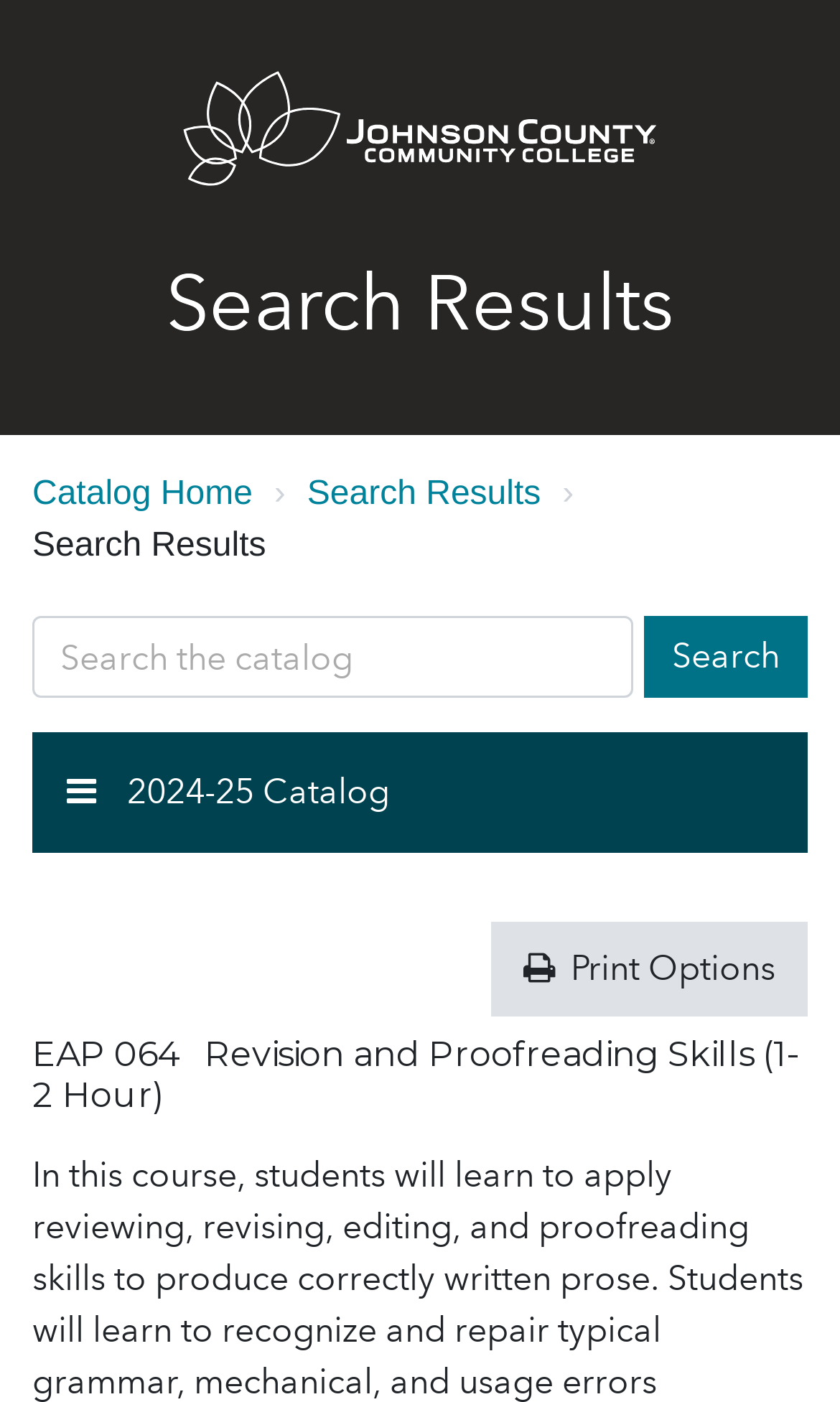Please respond to the question with a concise word or phrase:
How many search results are shown?

1